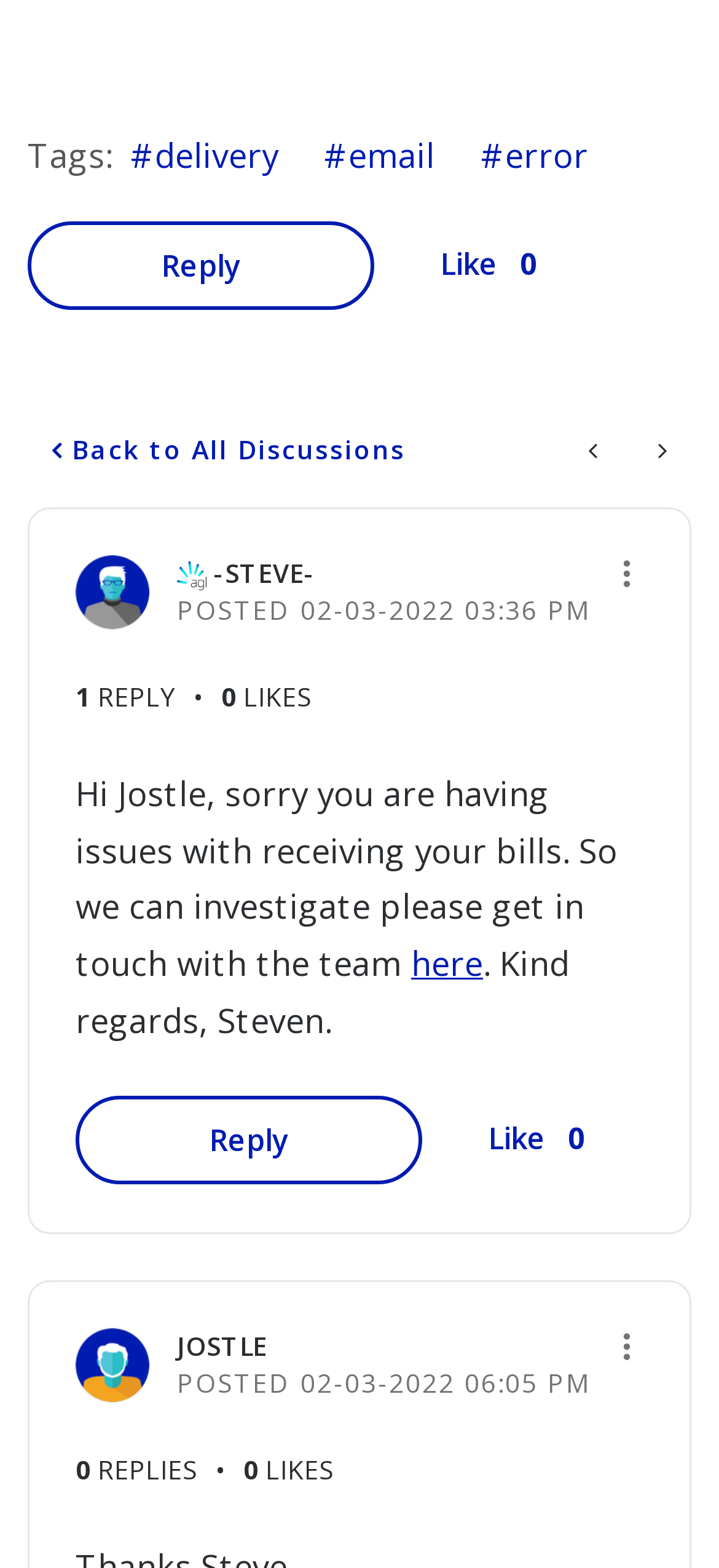Please determine the bounding box coordinates of the element's region to click in order to carry out the following instruction: "Click on the 'here' link". The coordinates should be four float numbers between 0 and 1, i.e., [left, top, right, bottom].

[0.572, 0.6, 0.672, 0.629]